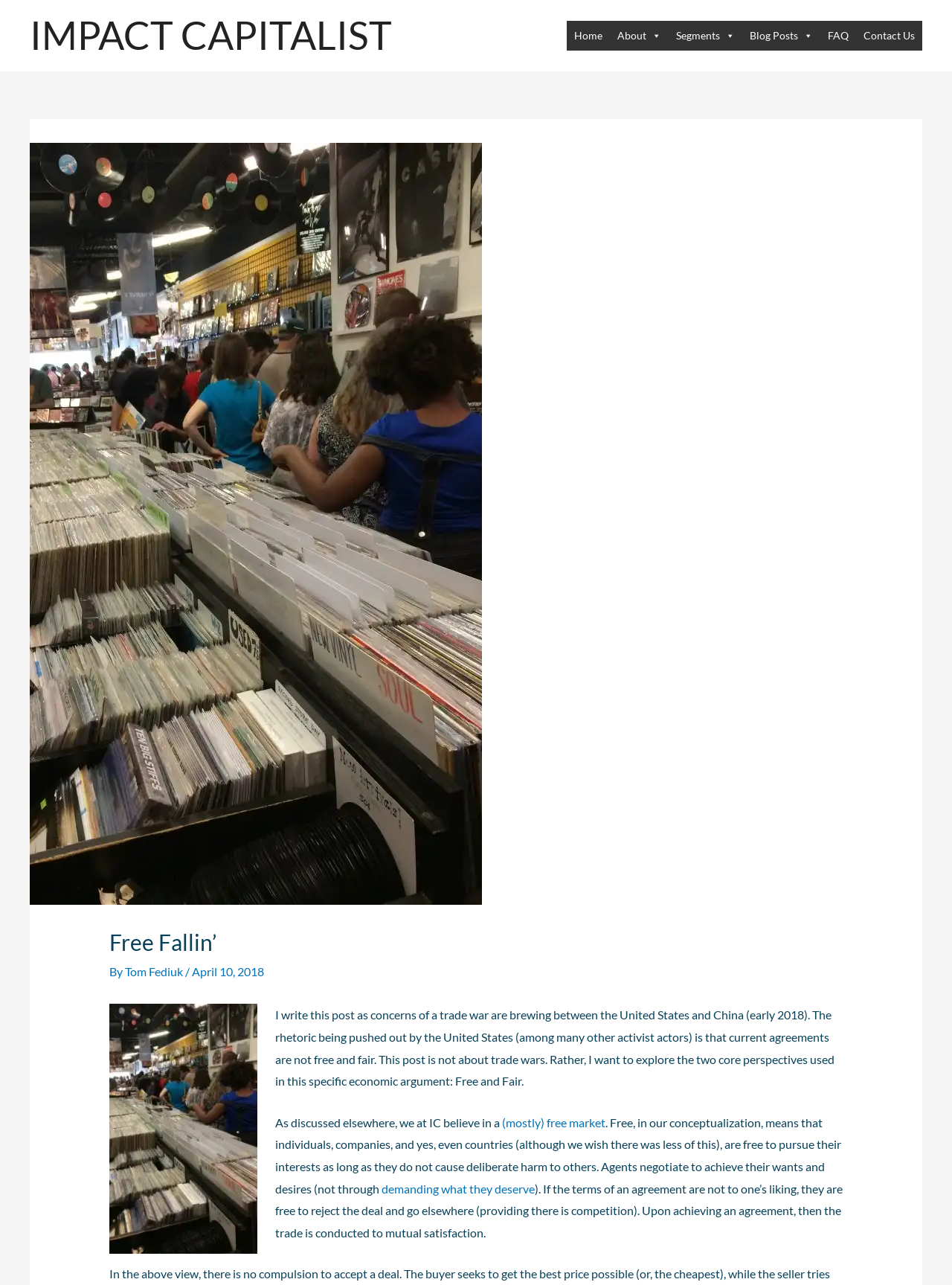What is the name of the website? From the image, respond with a single word or brief phrase.

IMPACT CAPITALIST